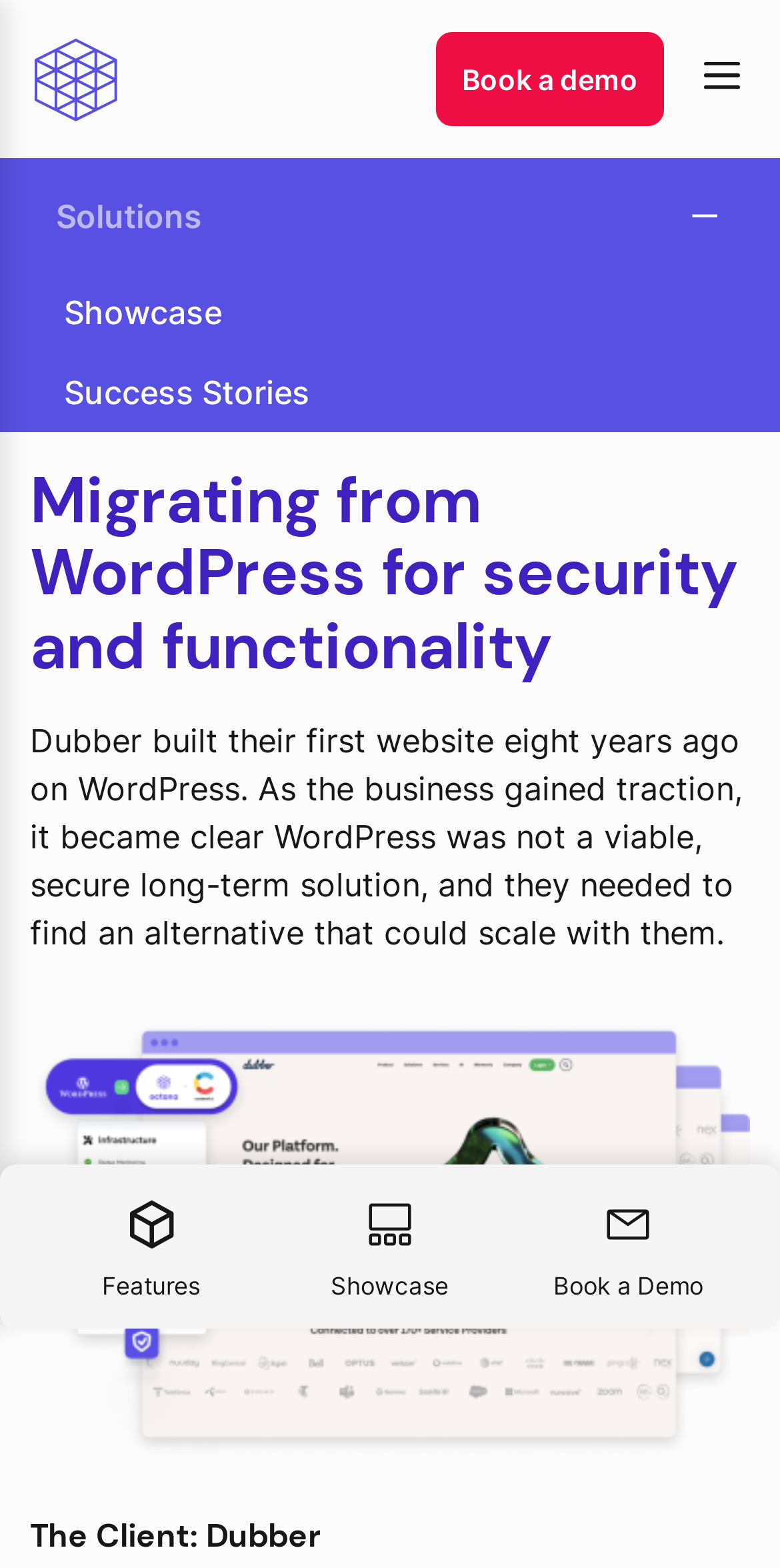Provide a short, one-word or phrase answer to the question below:
What is the company logo on the top left?

Octana Logo